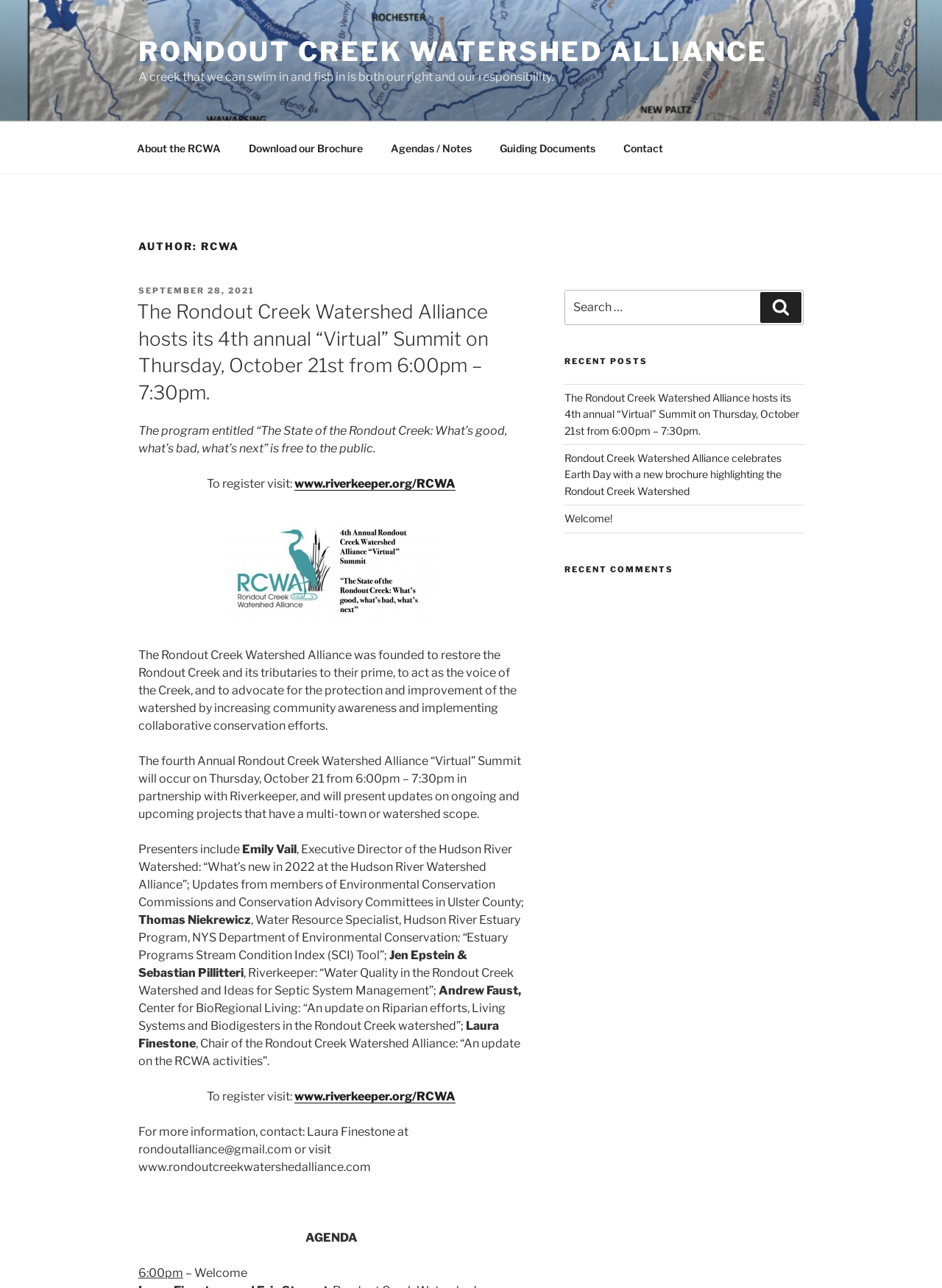Find the bounding box coordinates of the clickable region needed to perform the following instruction: "Register for the Virtual Summit". The coordinates should be provided as four float numbers between 0 and 1, i.e., [left, top, right, bottom].

[0.313, 0.37, 0.484, 0.381]